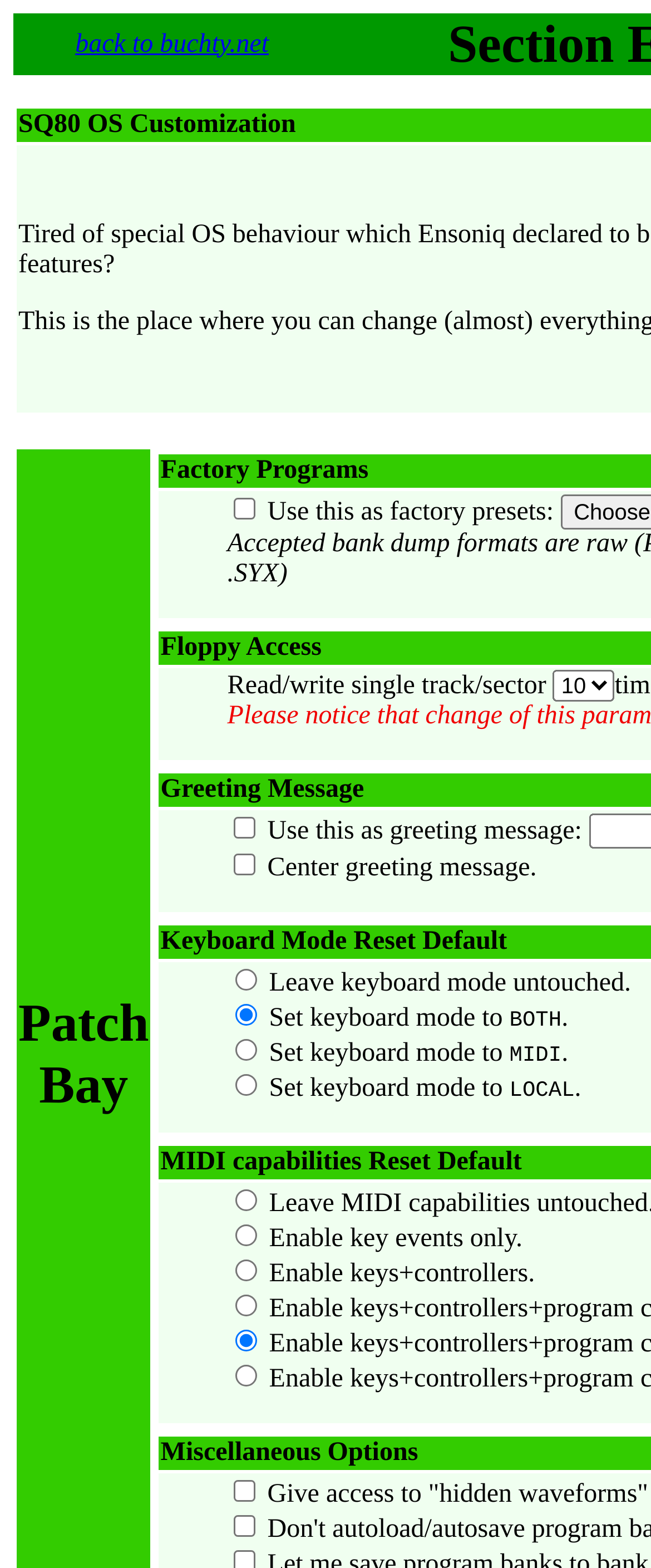Answer the following query with a single word or phrase:
What is the purpose of the radio buttons 'Set keyboard mode to'?

Selecting keyboard mode